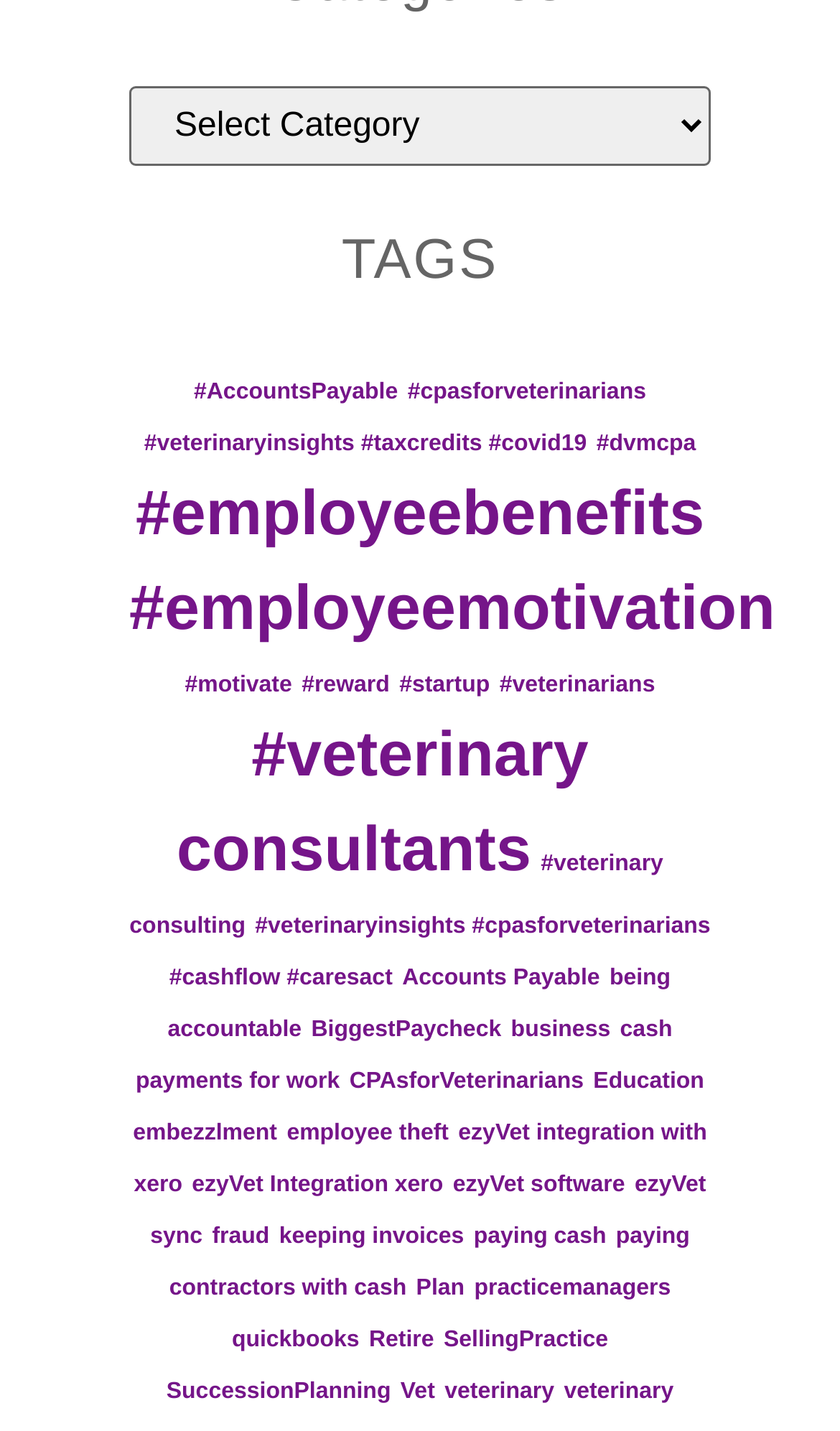Determine the bounding box coordinates of the clickable element necessary to fulfill the instruction: "View tags". Provide the coordinates as four float numbers within the 0 to 1 range, i.e., [left, top, right, bottom].

[0.154, 0.146, 0.846, 0.217]